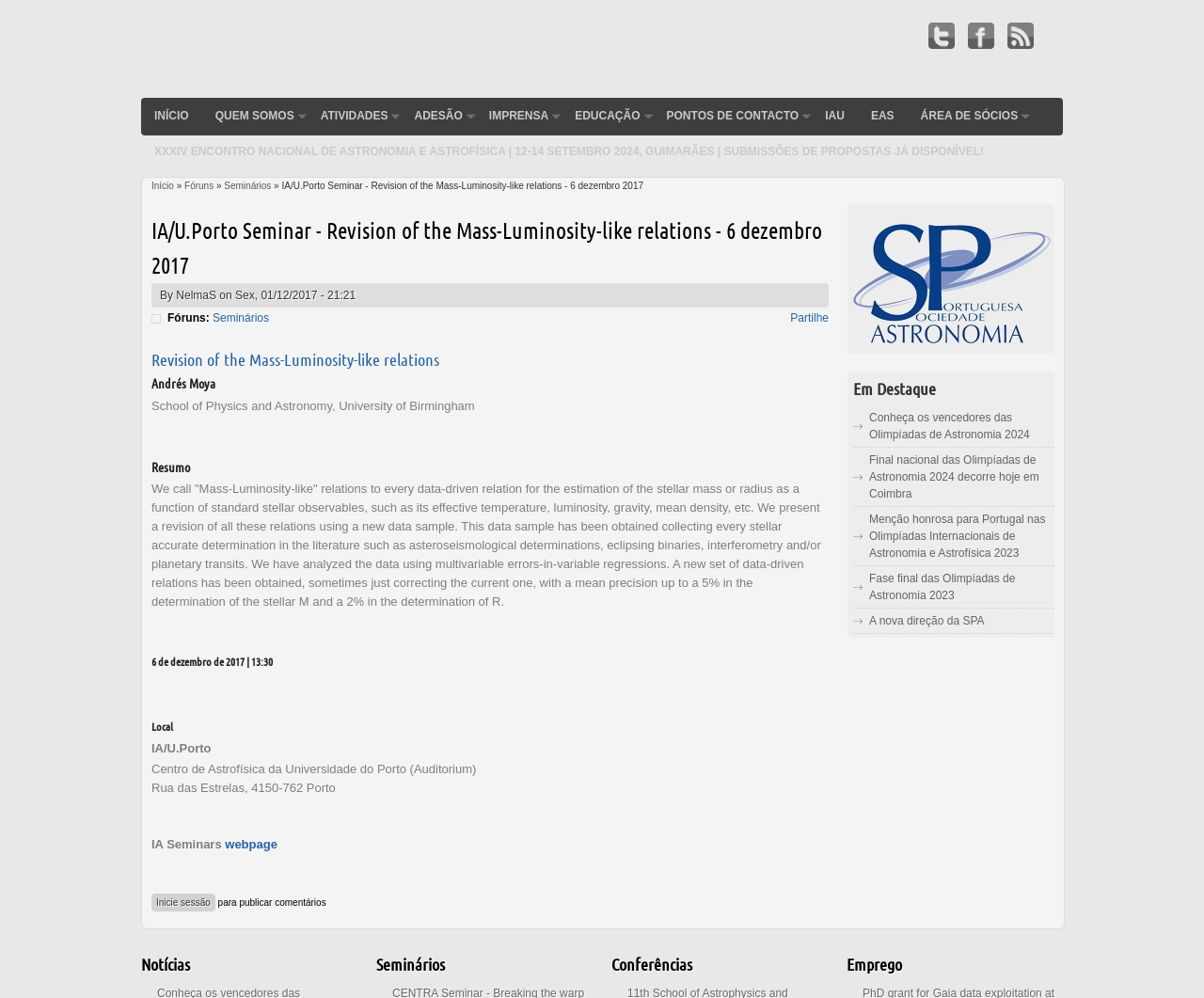Find the bounding box coordinates for the element described here: "Inicie sessão".

[0.126, 0.895, 0.179, 0.913]